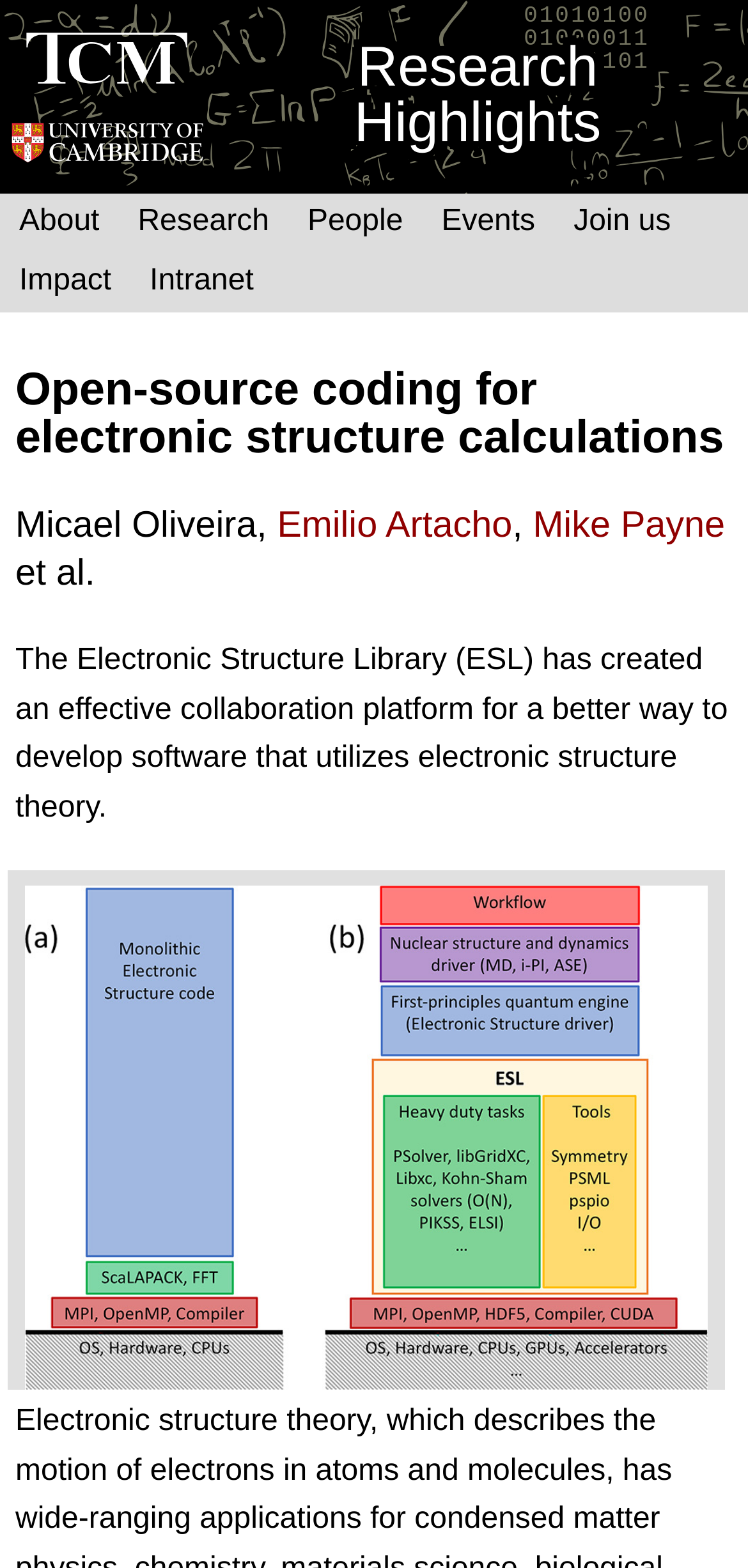Answer the question briefly using a single word or phrase: 
What is the name of the research institution?

TCM UoC